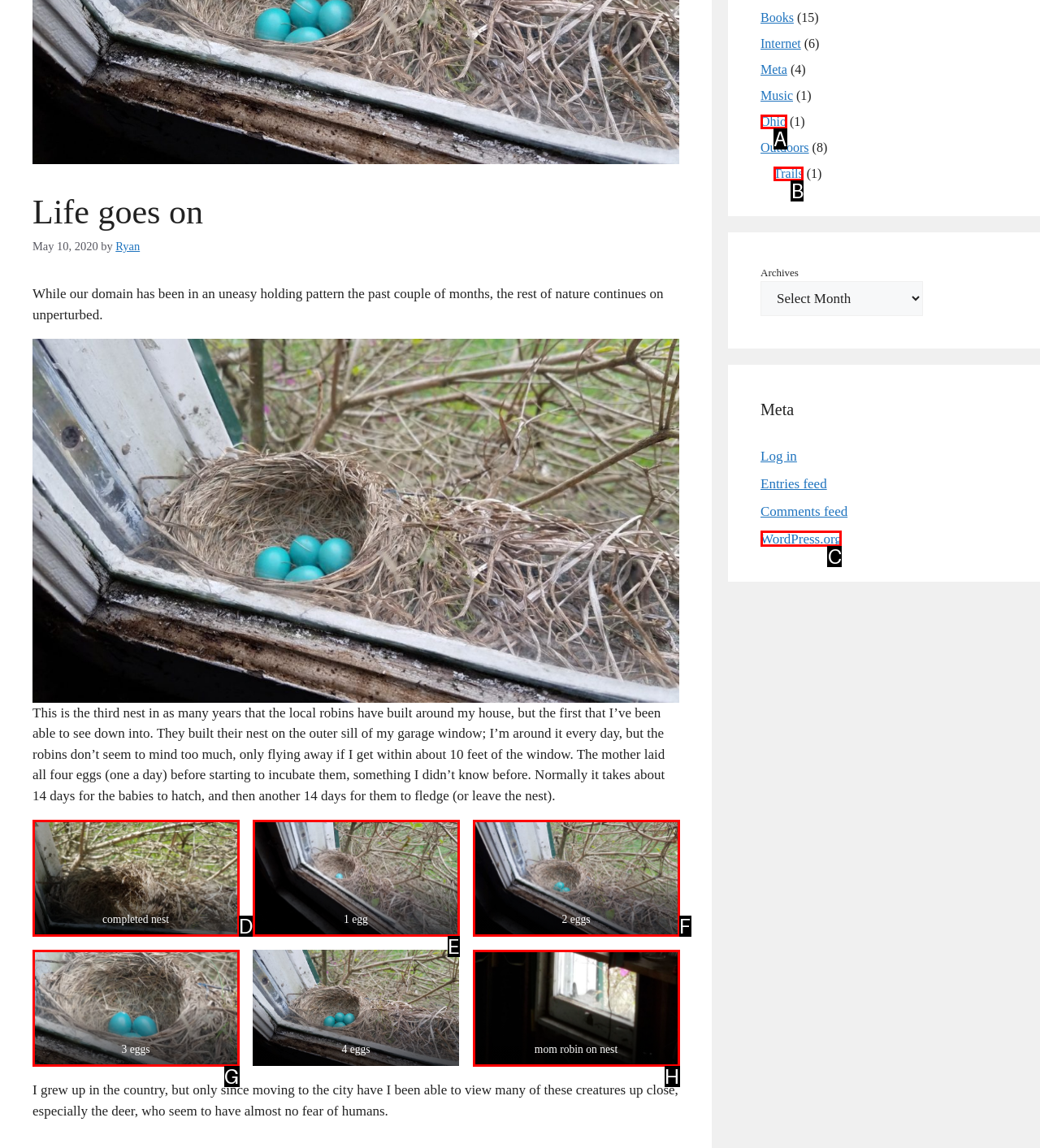Select the option that corresponds to the description: parent_node: mom robin on nest
Respond with the letter of the matching choice from the options provided.

H